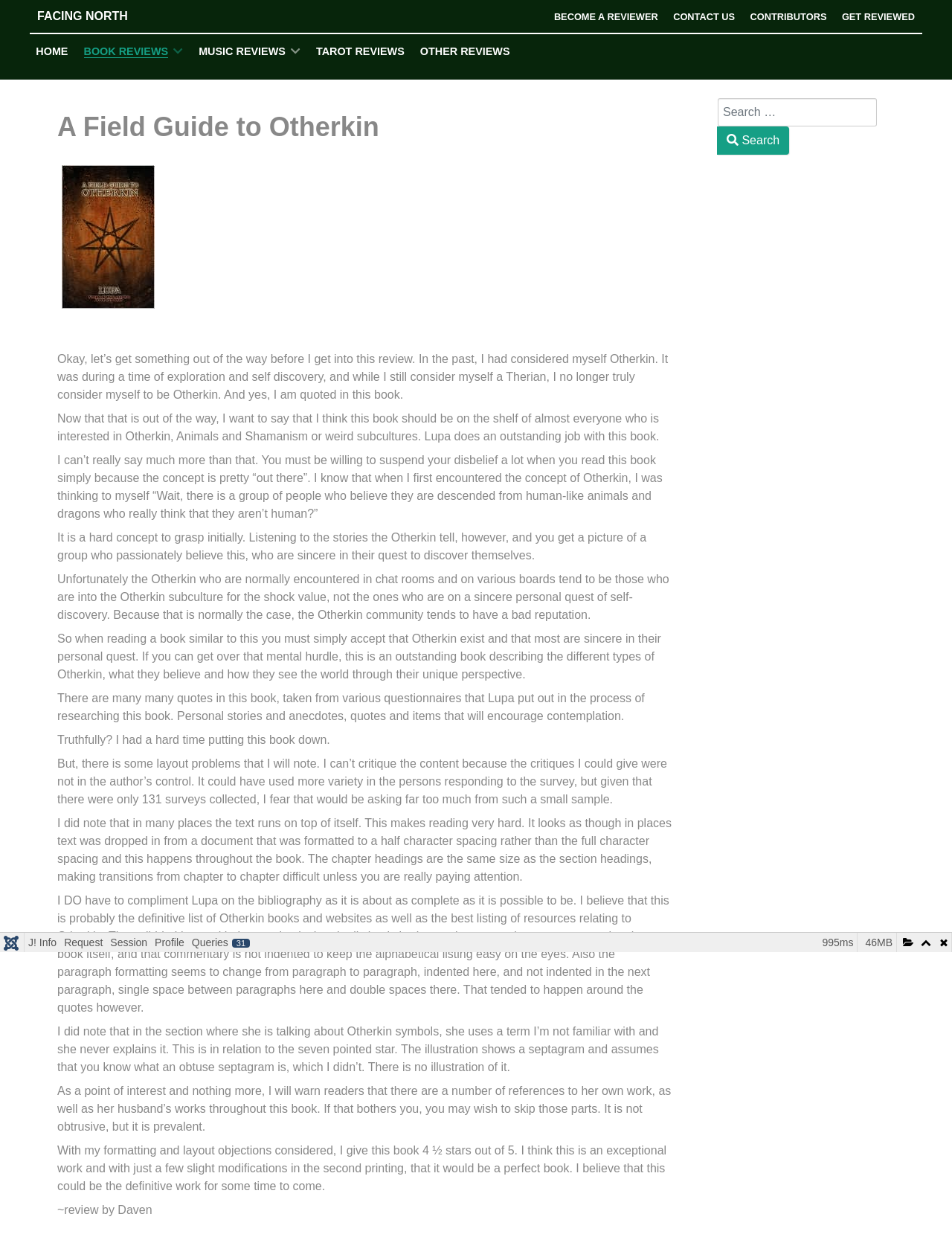Identify the bounding box coordinates of the region I need to click to complete this instruction: "Click on the HOME link".

[0.032, 0.034, 0.077, 0.049]